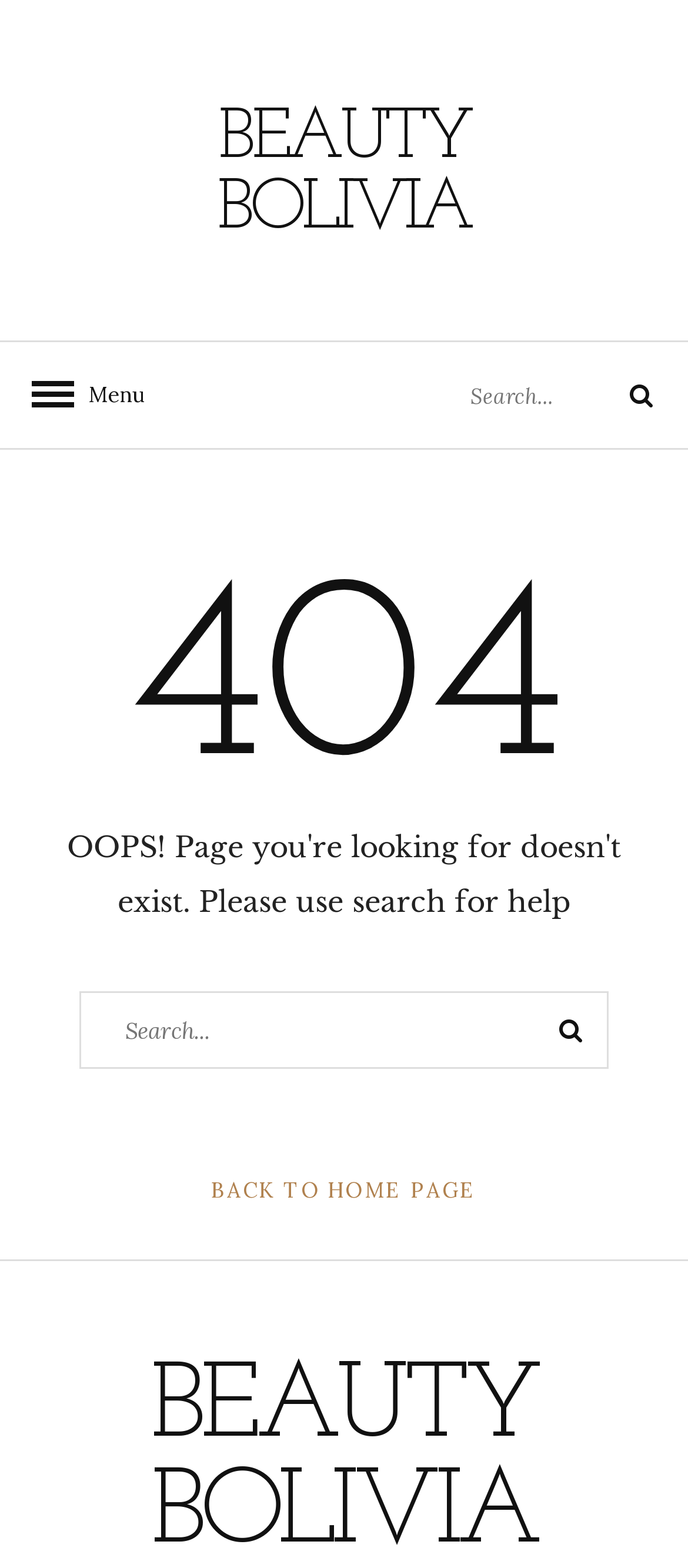What is the current page status?
Look at the screenshot and respond with a single word or phrase.

Not found